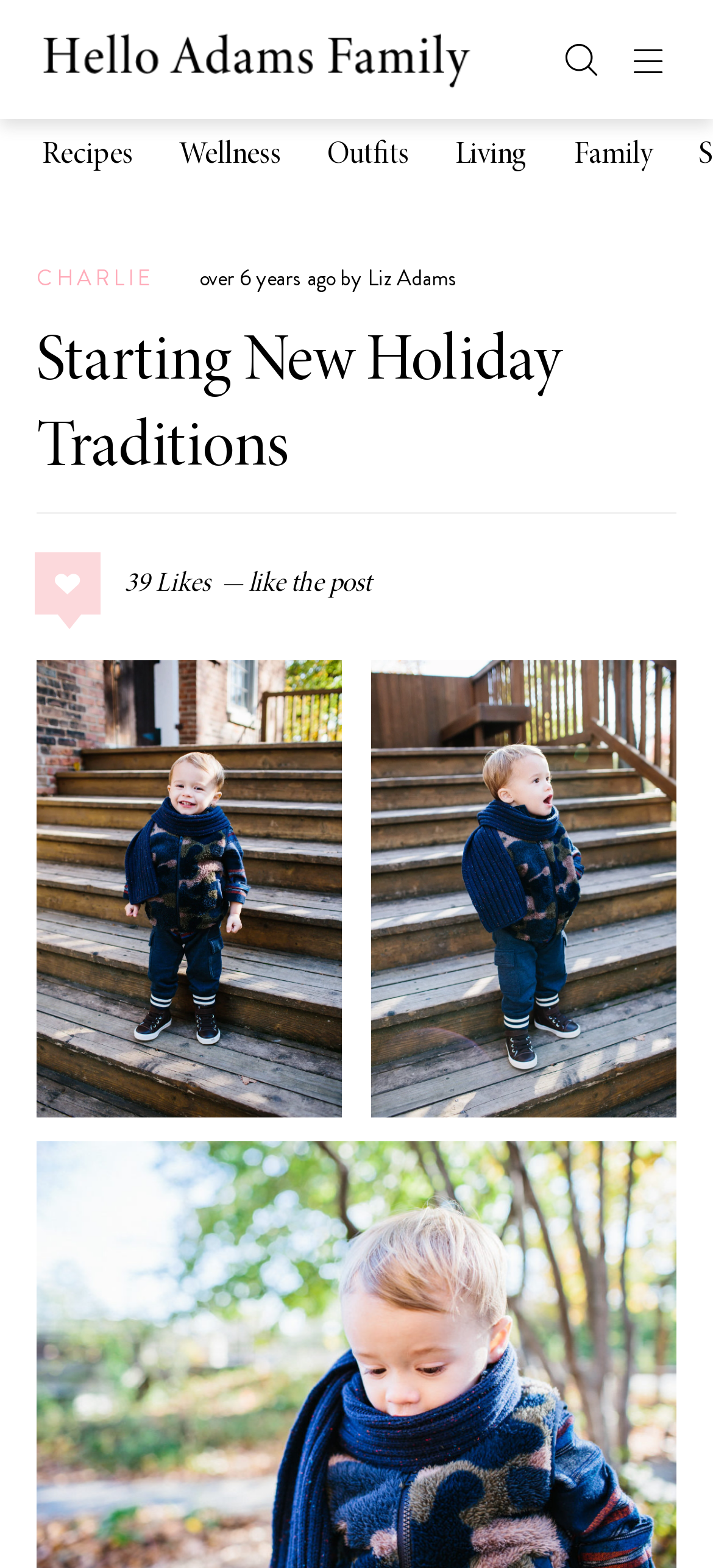What is the category of the blog post?
Based on the image, answer the question with as much detail as possible.

I found the answer by looking at the links at the top of the page, which include 'Recipes', 'Wellness', 'Outfits', 'Living', and 'Family'. The blog post is categorized under 'Living' because the link 'Living' is highlighted.